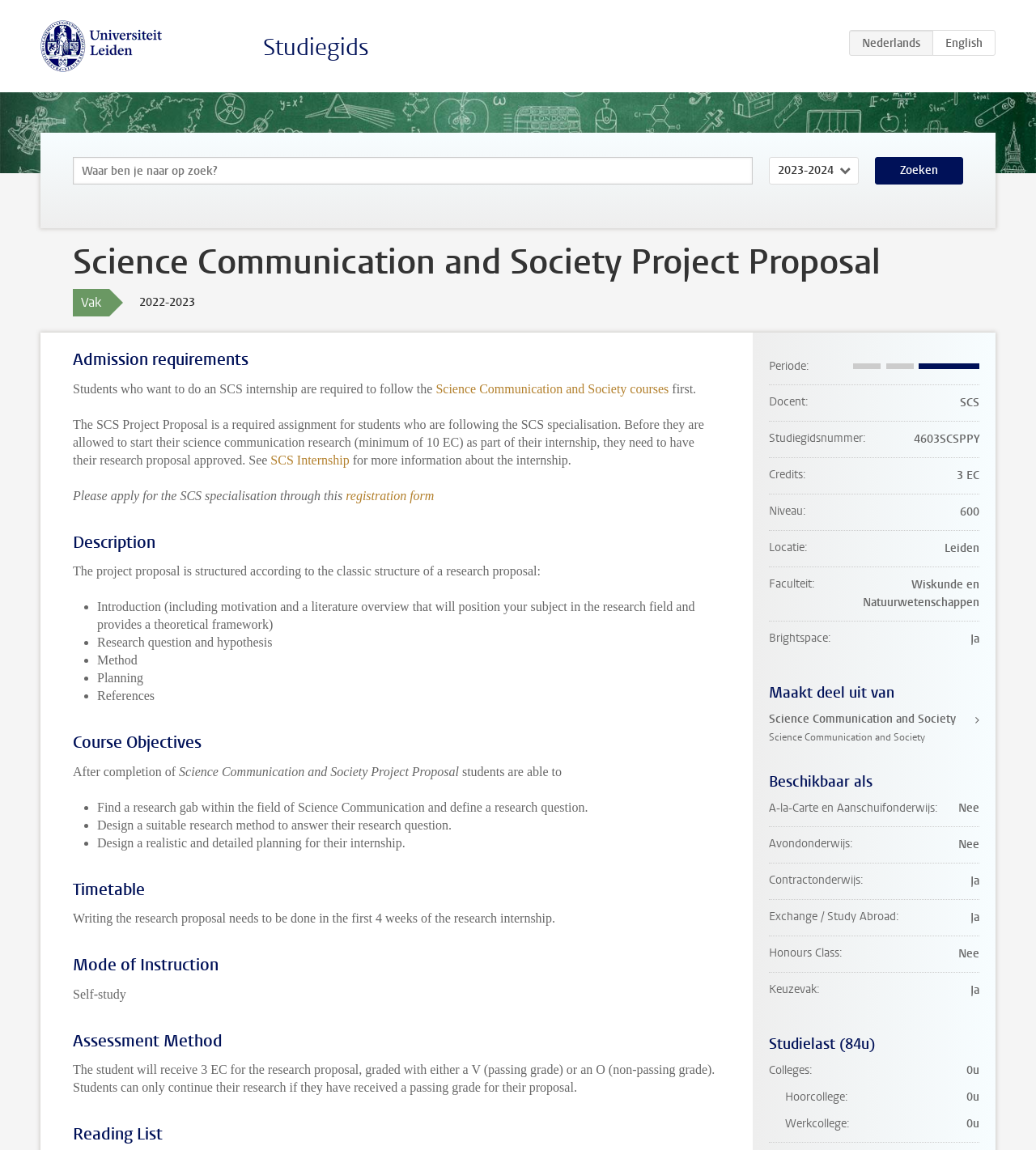Please identify the bounding box coordinates of the area I need to click to accomplish the following instruction: "Follow the Science Communication and Society courses link".

[0.421, 0.332, 0.646, 0.344]